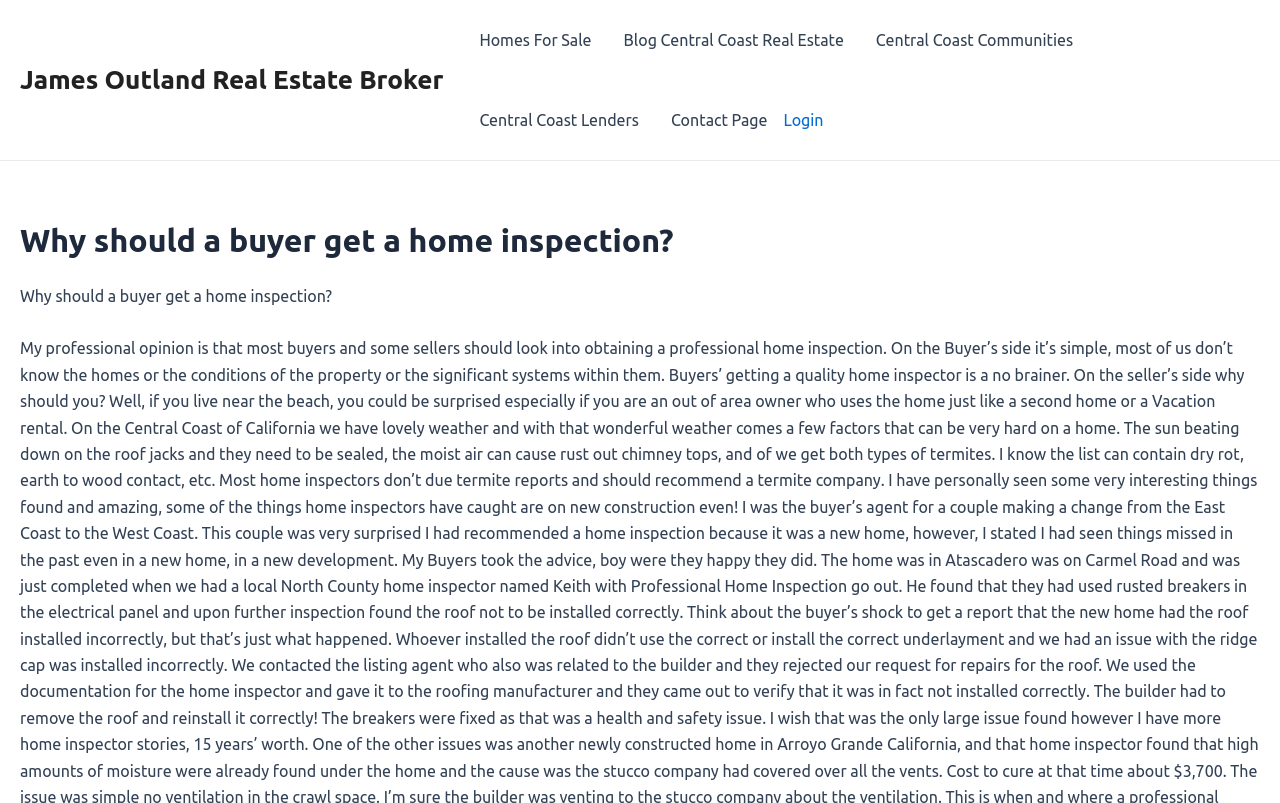Determine the title of the webpage and give its text content.

Why should a buyer get a home inspection?